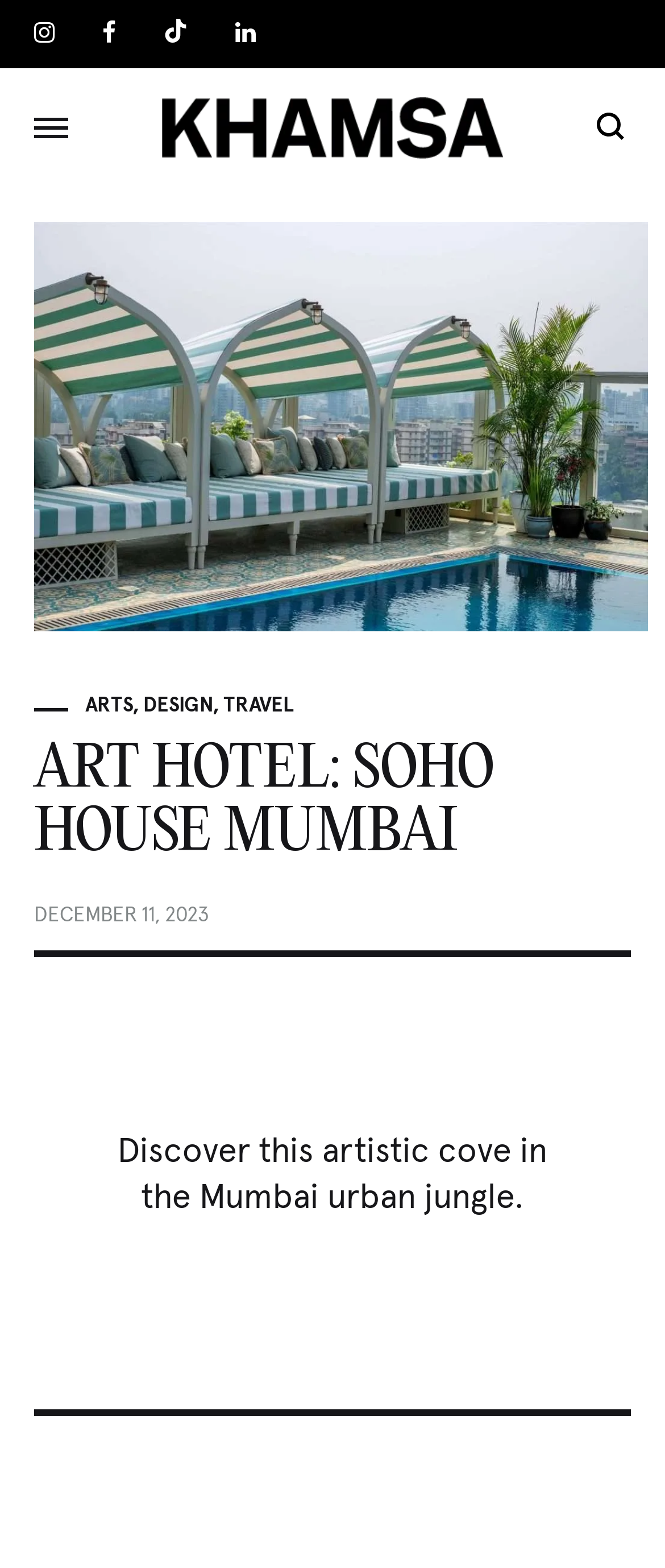Please determine the bounding box coordinates of the element's region to click in order to carry out the following instruction: "Open Instagram". The coordinates should be four float numbers between 0 and 1, i.e., [left, top, right, bottom].

[0.051, 0.014, 0.082, 0.029]